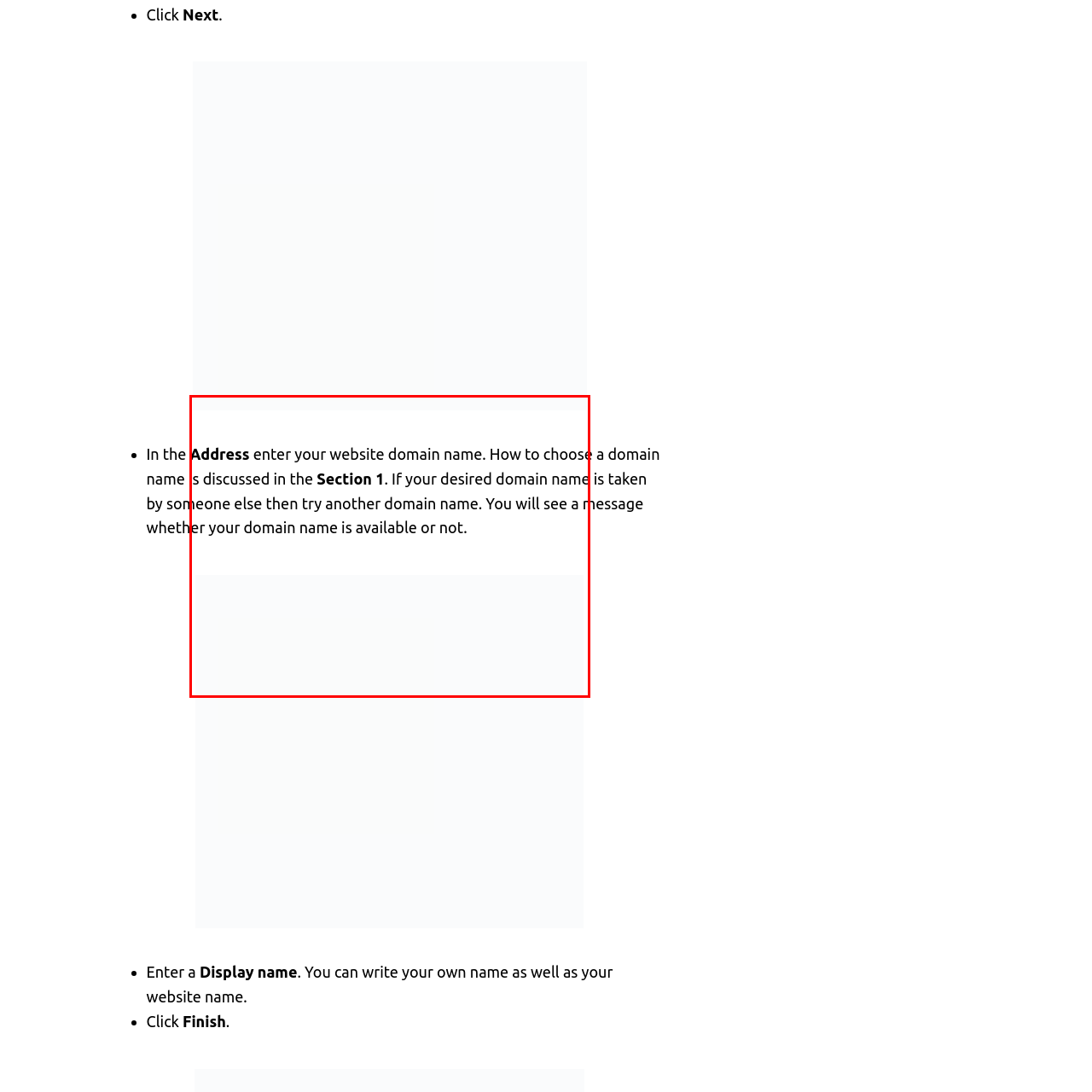Direct your attention to the area enclosed by the green rectangle and deliver a comprehensive answer to the subsequent question, using the image as your reference: 
What is the design goal of the user interface in this step?

The design goal of the user interface in this step is to streamline the blogging setup process. The interface is designed to be user-friendly, making it easy for users to select their Gmail account and complete the setup process quickly and efficiently.